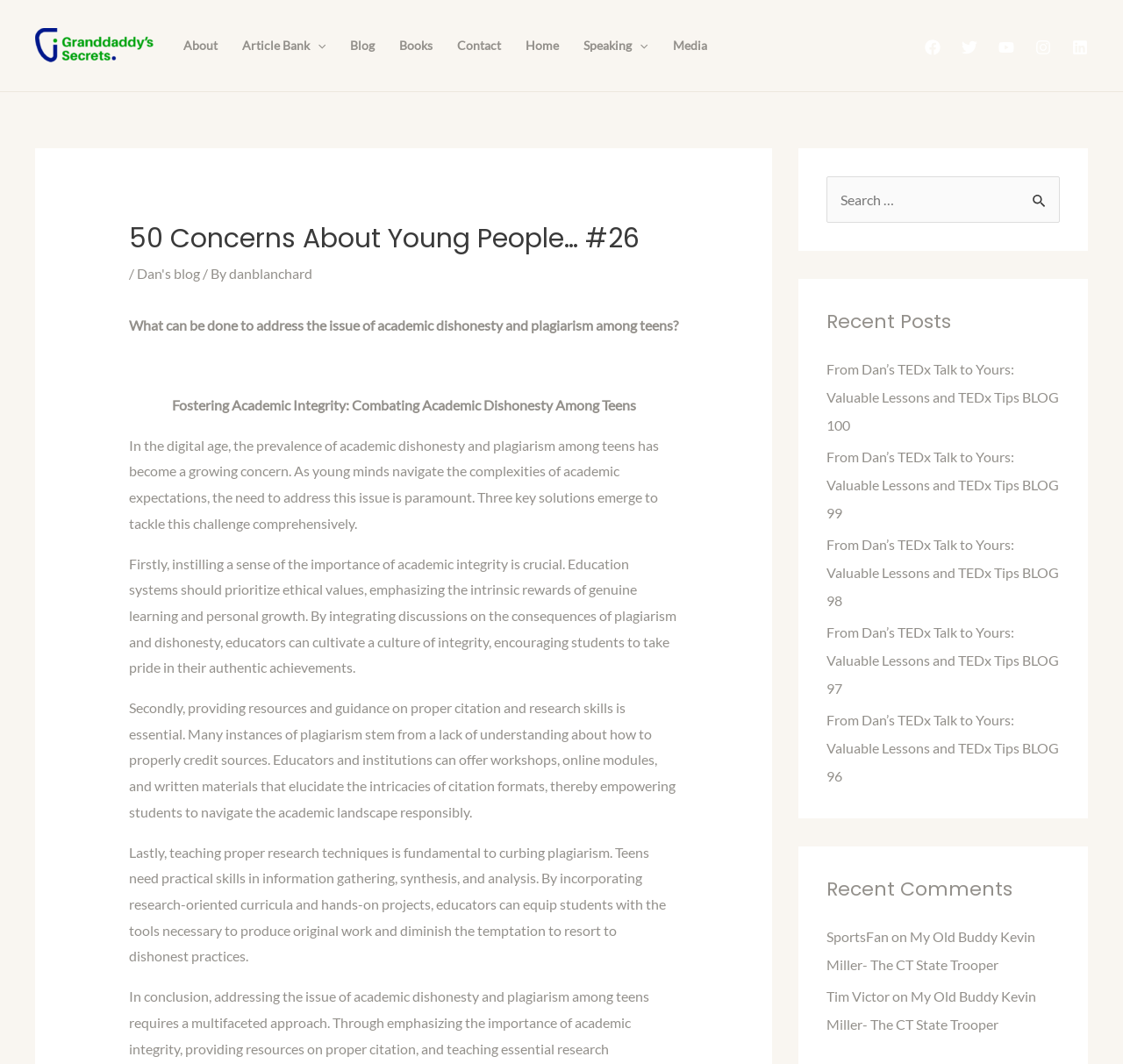How many recent posts are listed on the webpage?
Based on the screenshot, provide a one-word or short-phrase response.

5